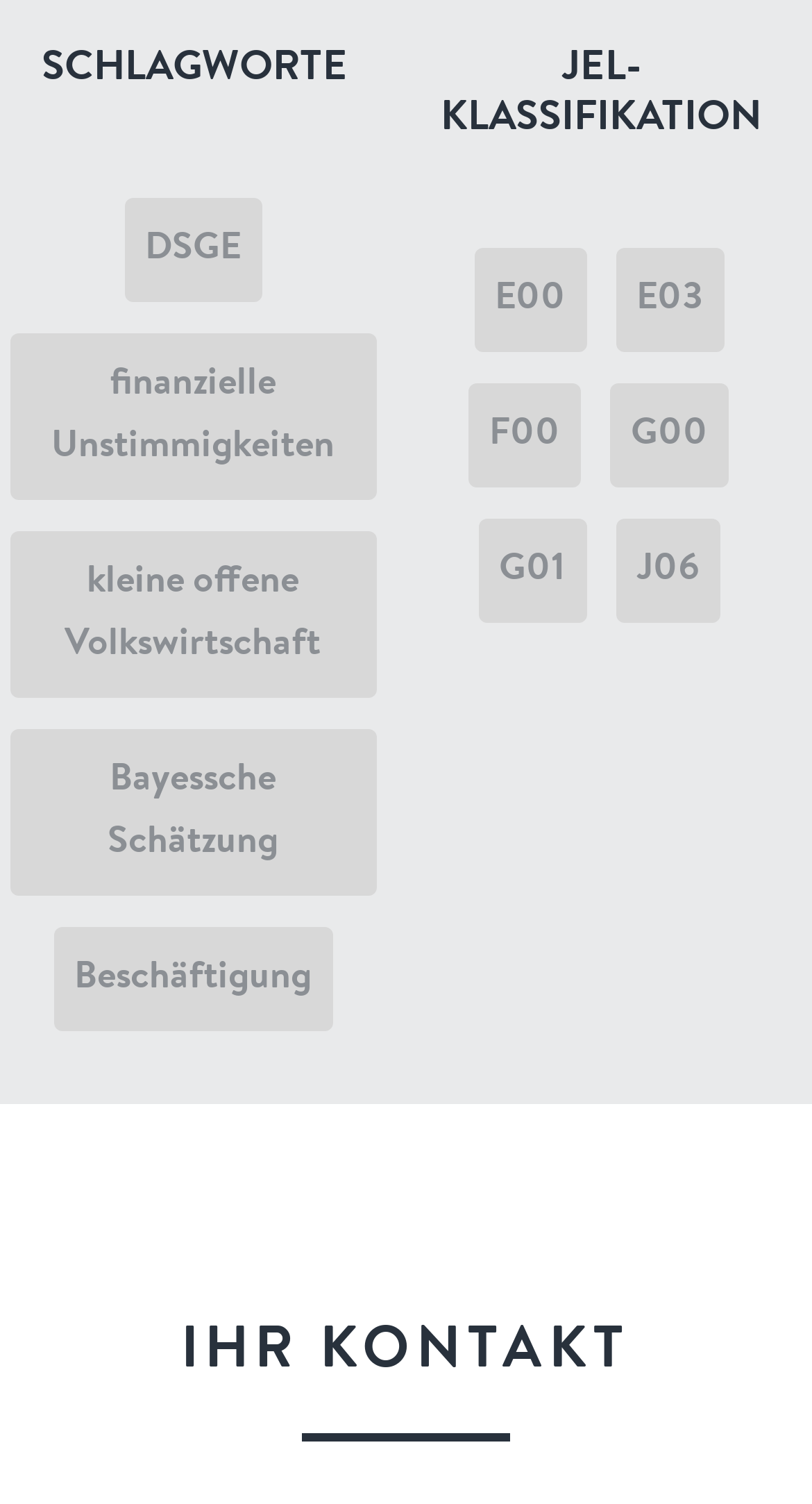What is the first keyword?
Please provide a detailed and comprehensive answer to the question.

The first keyword is 'DSGE' which is a link located at the top left of the webpage, below the 'SCHLAGWORTE' heading.